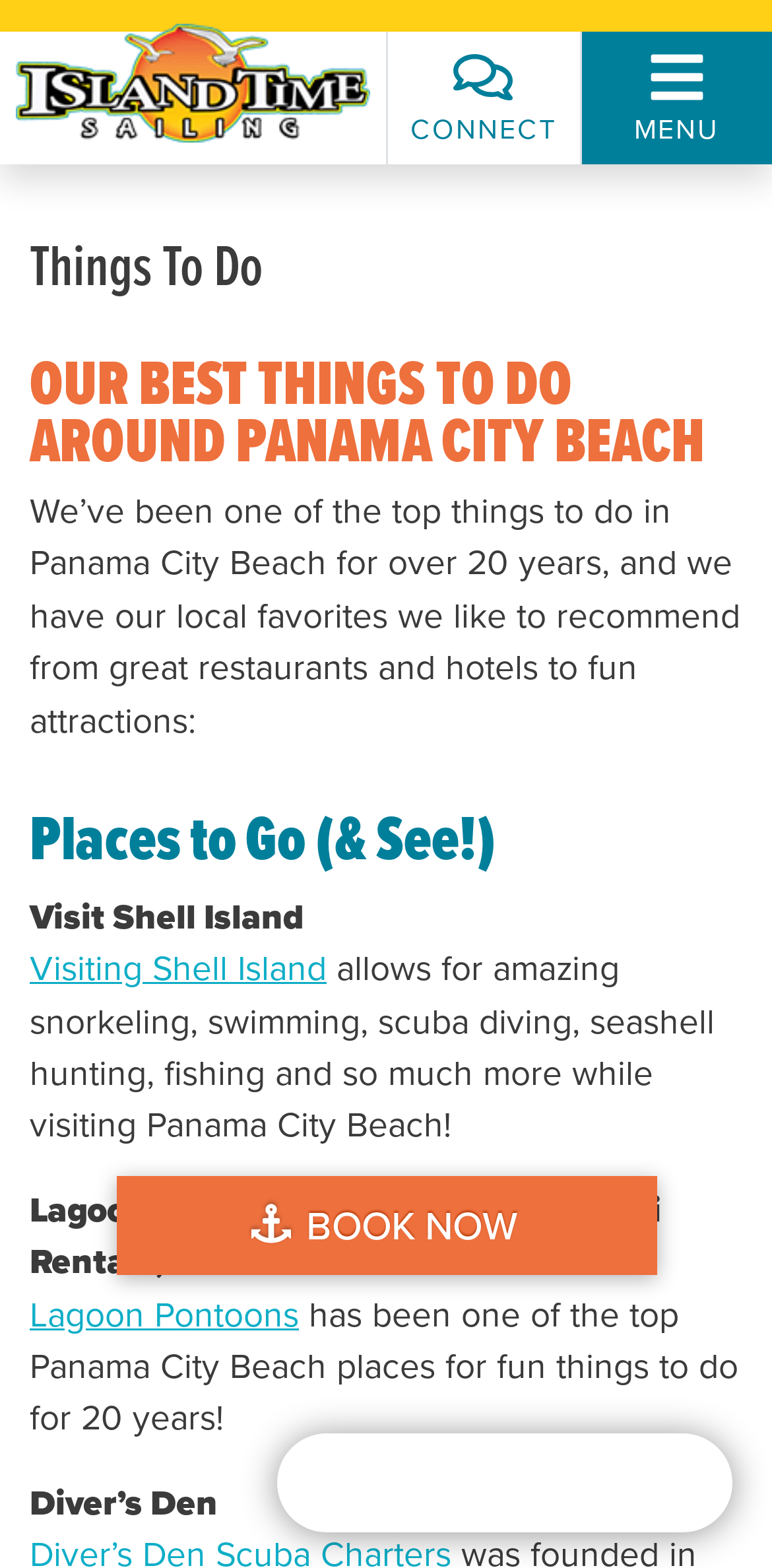Please find and generate the text of the main header of the webpage.

Things To Do